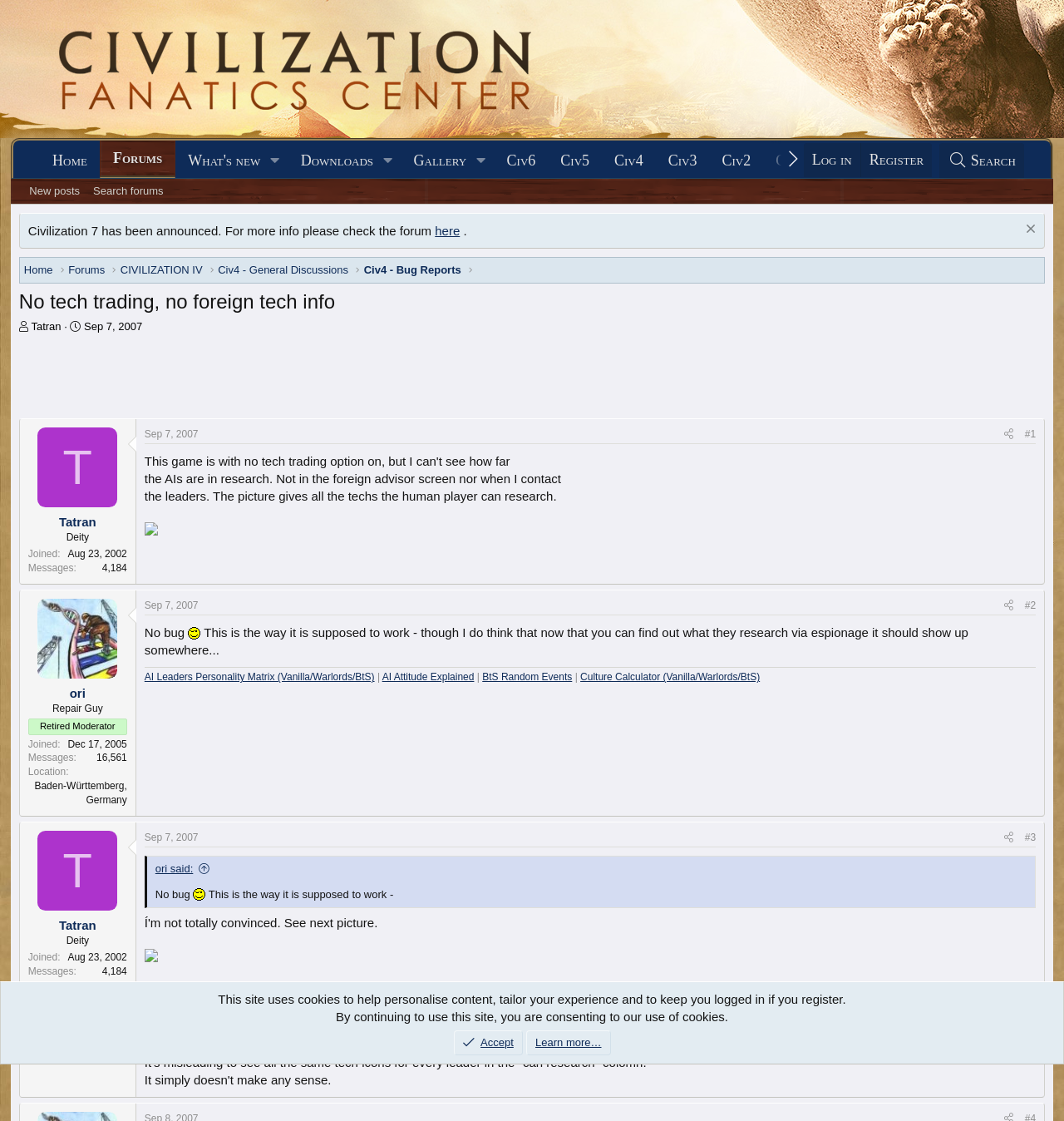What is the name of the forum? Observe the screenshot and provide a one-word or short phrase answer.

CivFanatics Forums